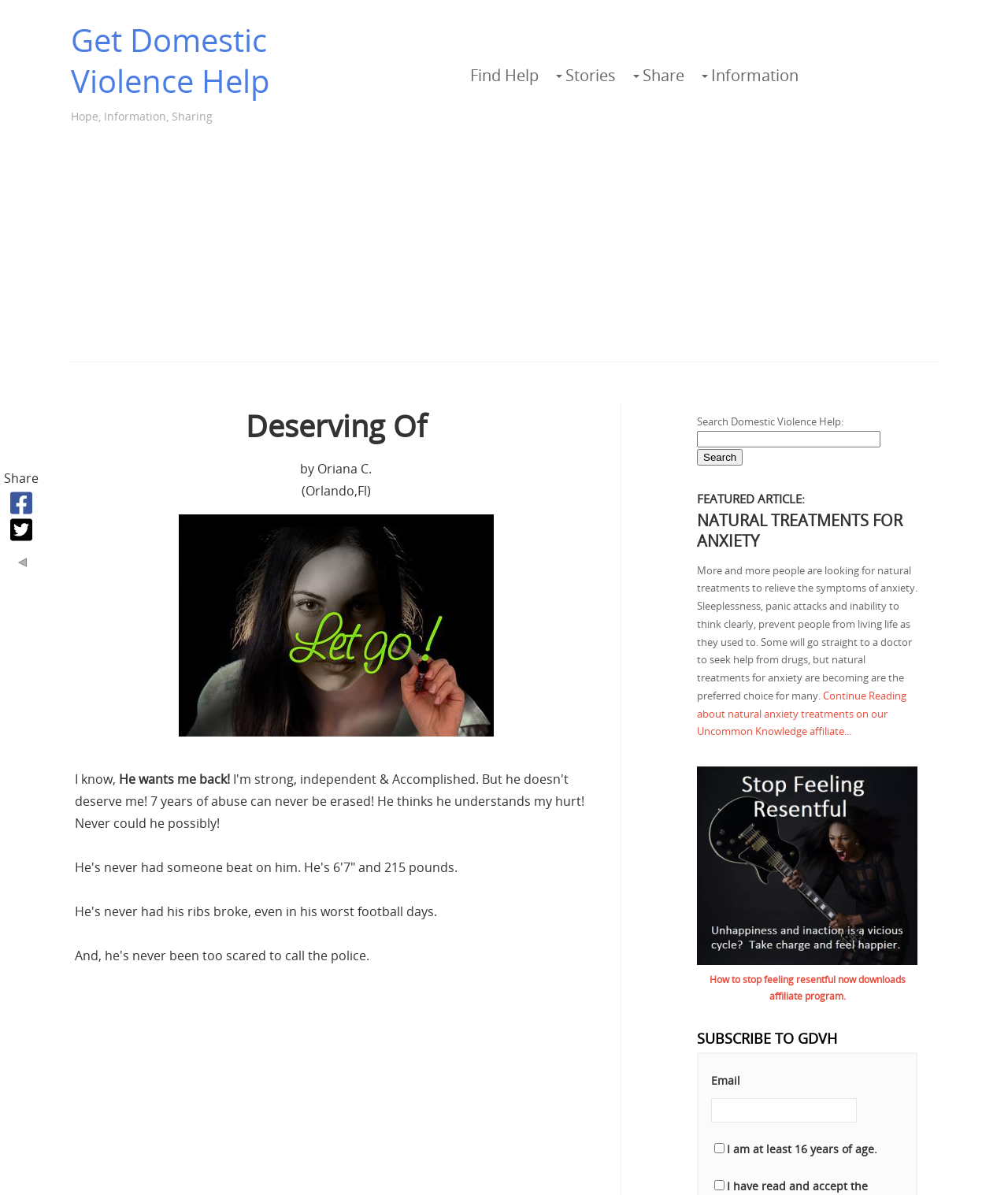Predict the bounding box of the UI element based on the description: "Twitter". The coordinates should be four float numbers between 0 and 1, formatted as [left, top, right, bottom].

[0.004, 0.431, 0.037, 0.453]